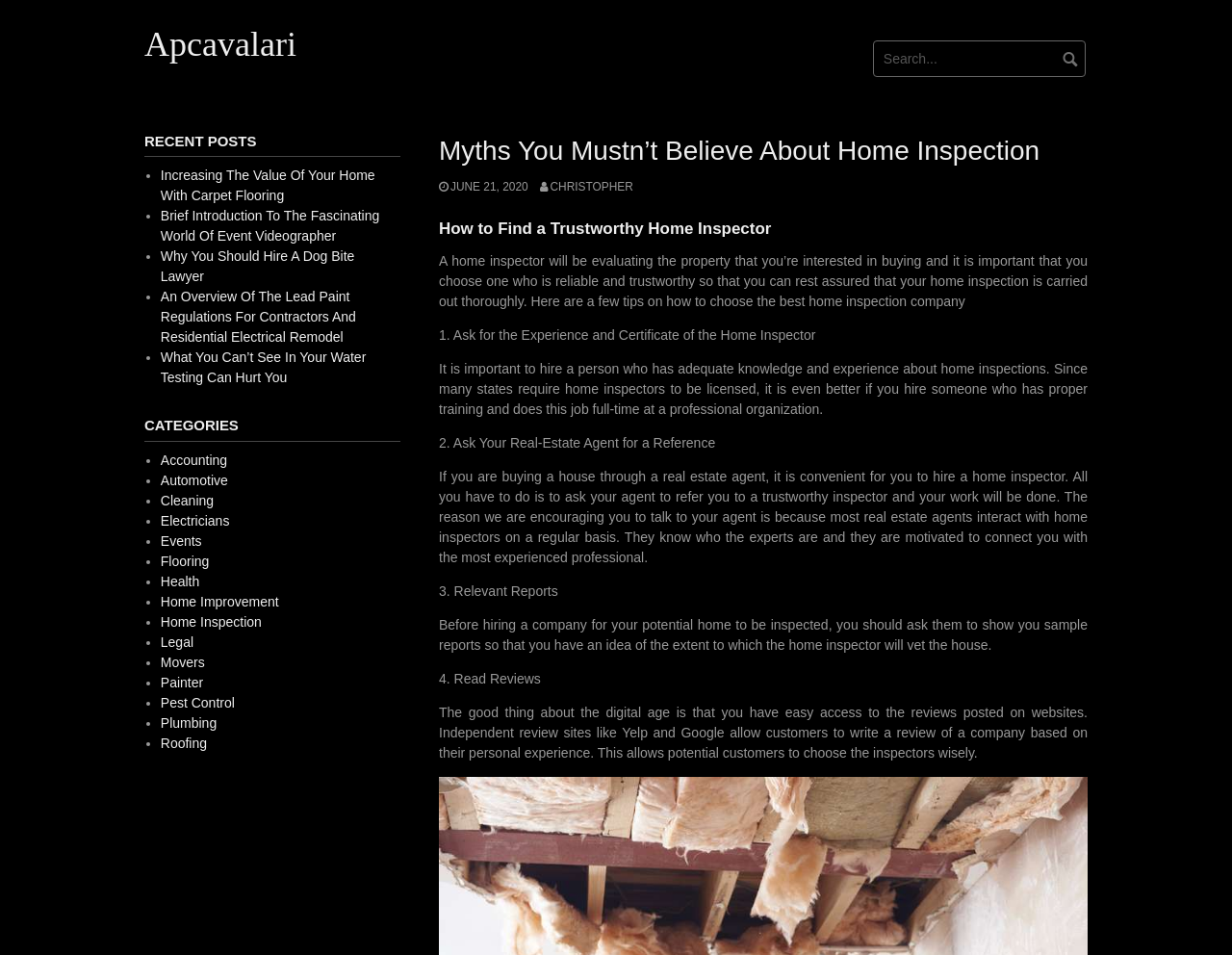Point out the bounding box coordinates of the section to click in order to follow this instruction: "Read the article 'Myths You Mustn’t Believe About Home Inspection'".

[0.356, 0.137, 0.883, 0.179]